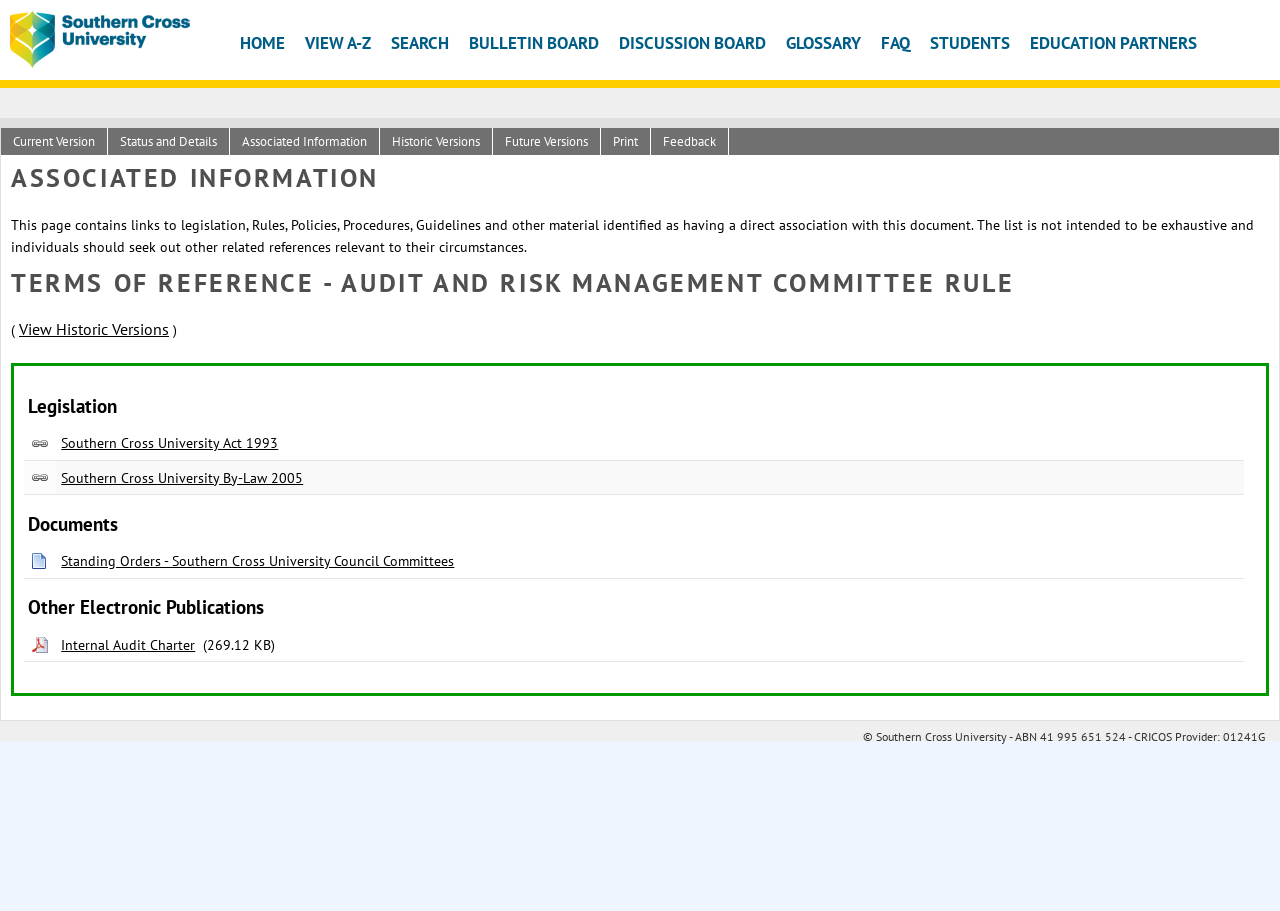Give a one-word or short phrase answer to the question: 
What is the copyright information at the bottom of the page?

Southern Cross University - ABN 41 995 651 524 - CRICOS Provider: 01241G